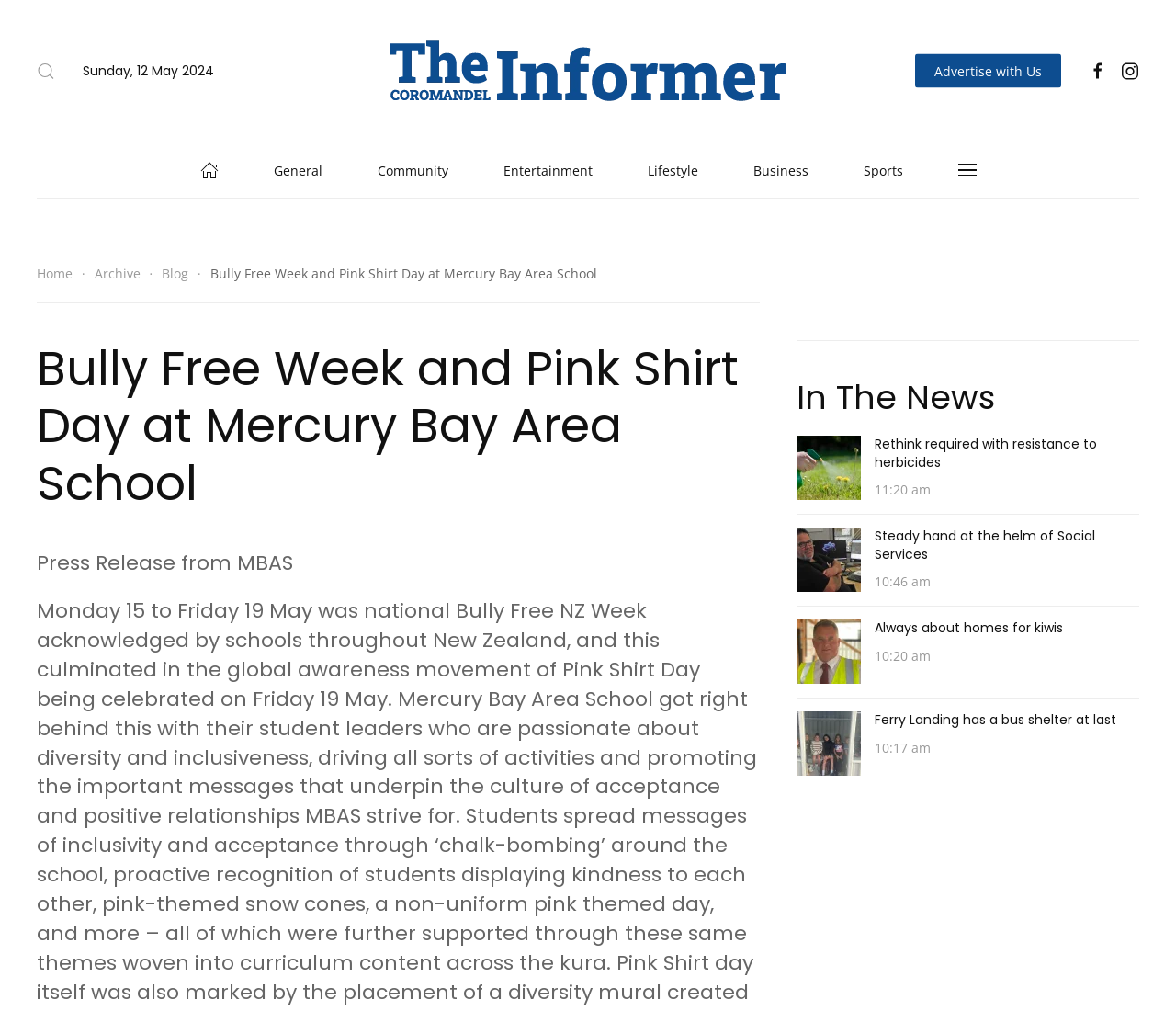Determine the bounding box coordinates of the element that should be clicked to execute the following command: "Read the 'Bully Free Week and Pink Shirt Day at Mercury Bay Area School' article".

[0.031, 0.336, 0.646, 0.507]